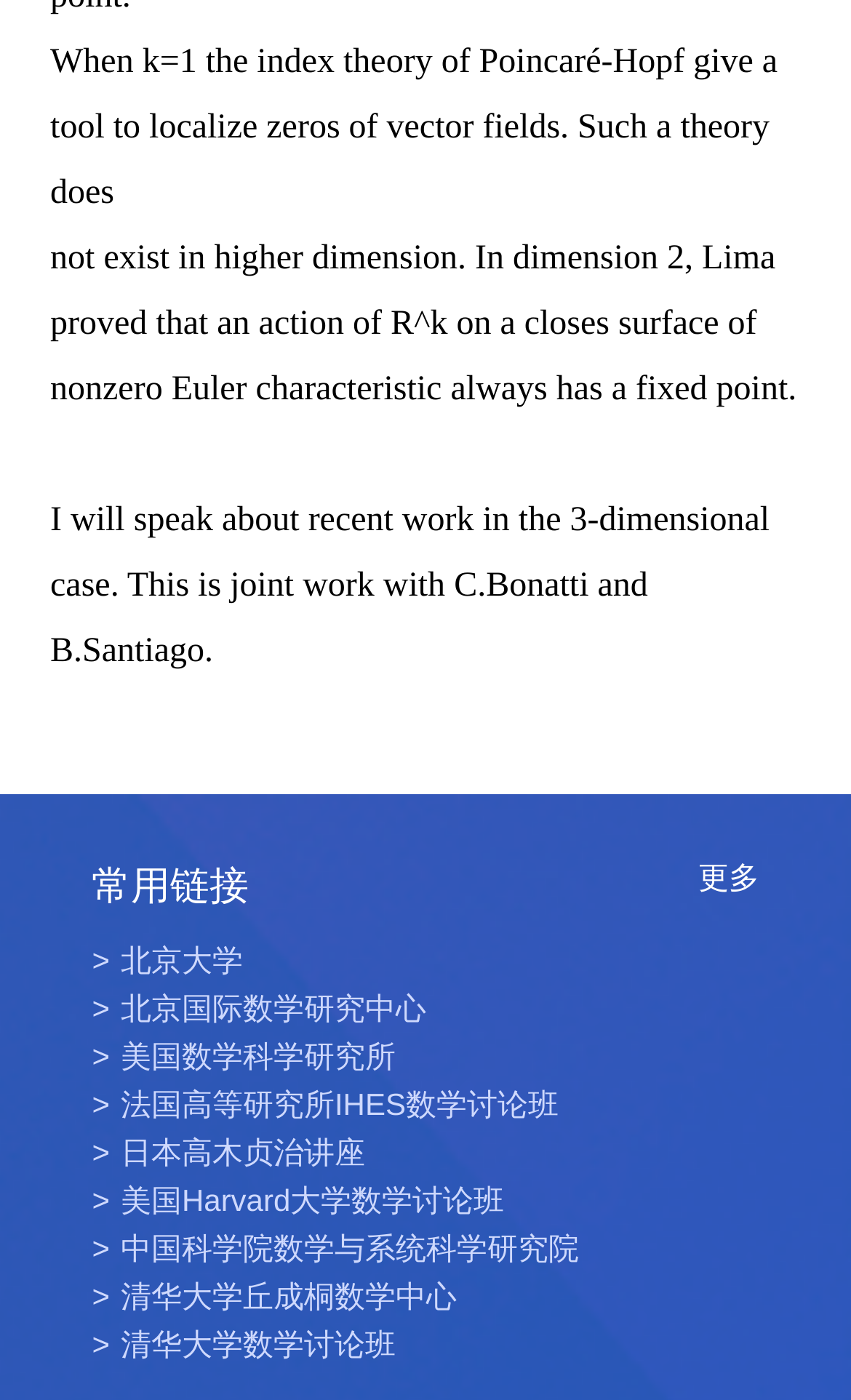Using the information in the image, give a detailed answer to the following question: What is the topic of the speaker's recent work?

The speaker's recent work is about the 3-dimensional case, as mentioned in the text 'I will speak about recent work in the 3-dimensional case.'